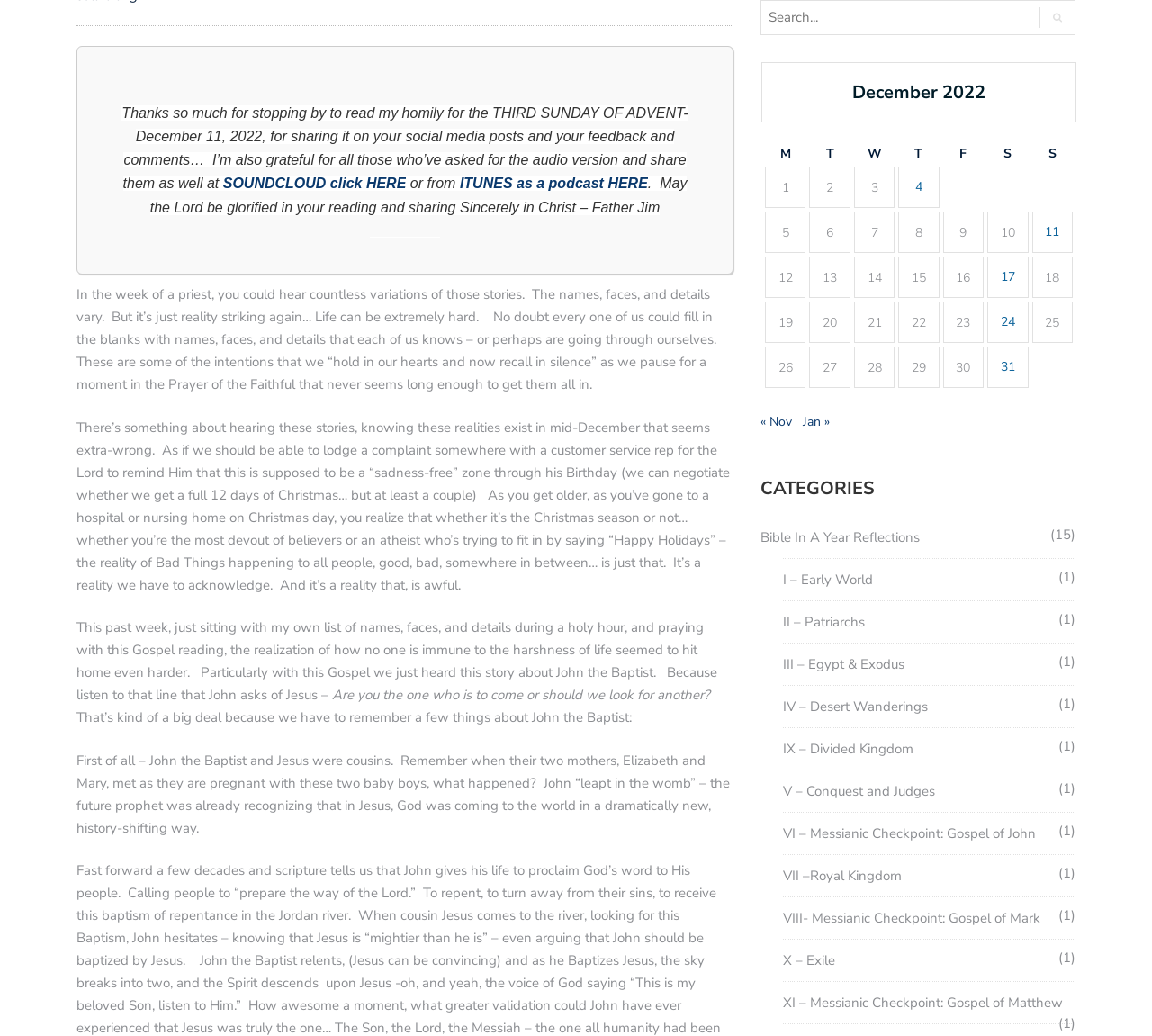Could you provide the bounding box coordinates for the portion of the screen to click to complete this instruction: "Go to 'Jan »'"?

[0.697, 0.399, 0.72, 0.415]